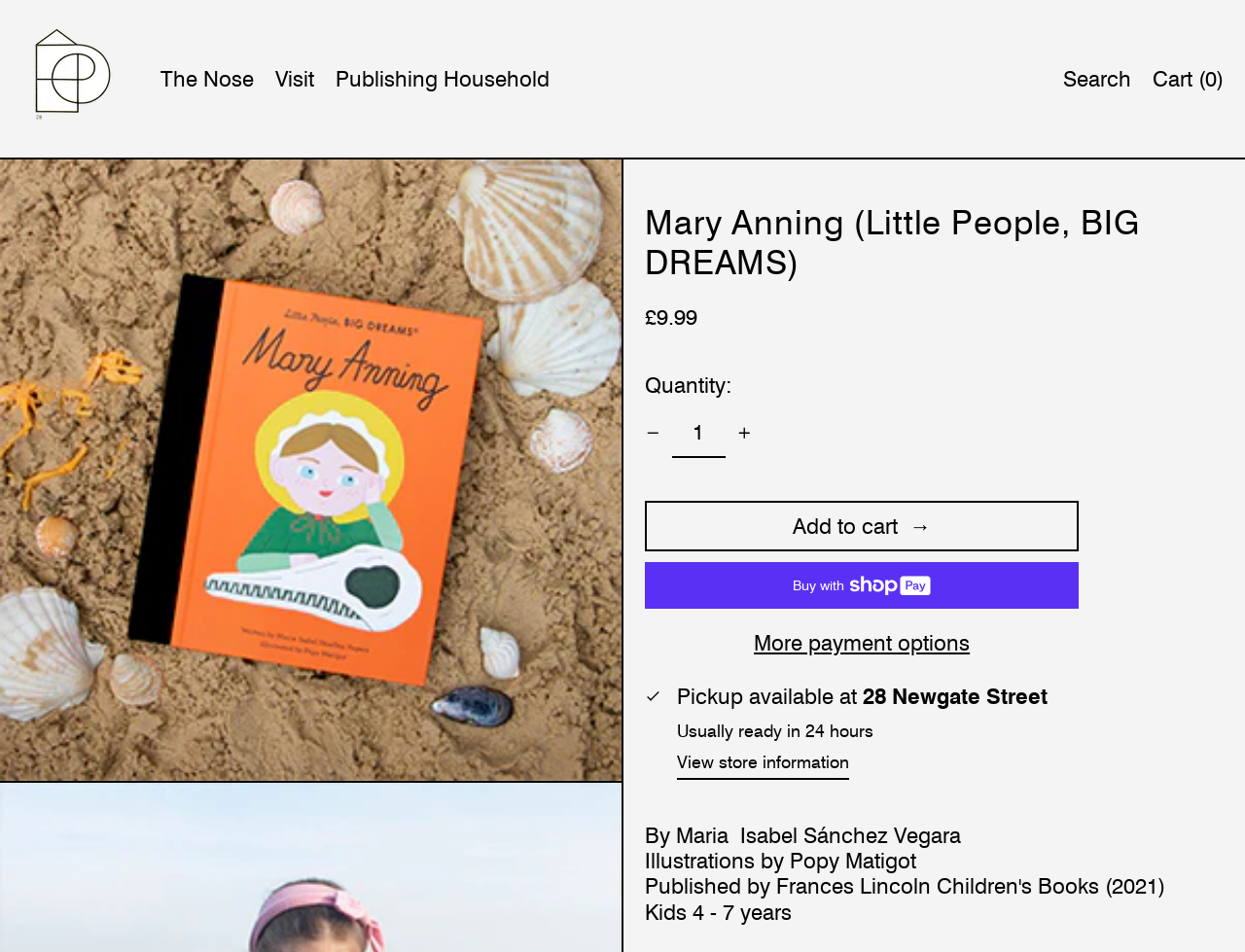Specify the bounding box coordinates of the element's area that should be clicked to execute the given instruction: "View store information". The coordinates should be four float numbers between 0 and 1, i.e., [left, top, right, bottom].

[0.544, 0.79, 0.682, 0.819]